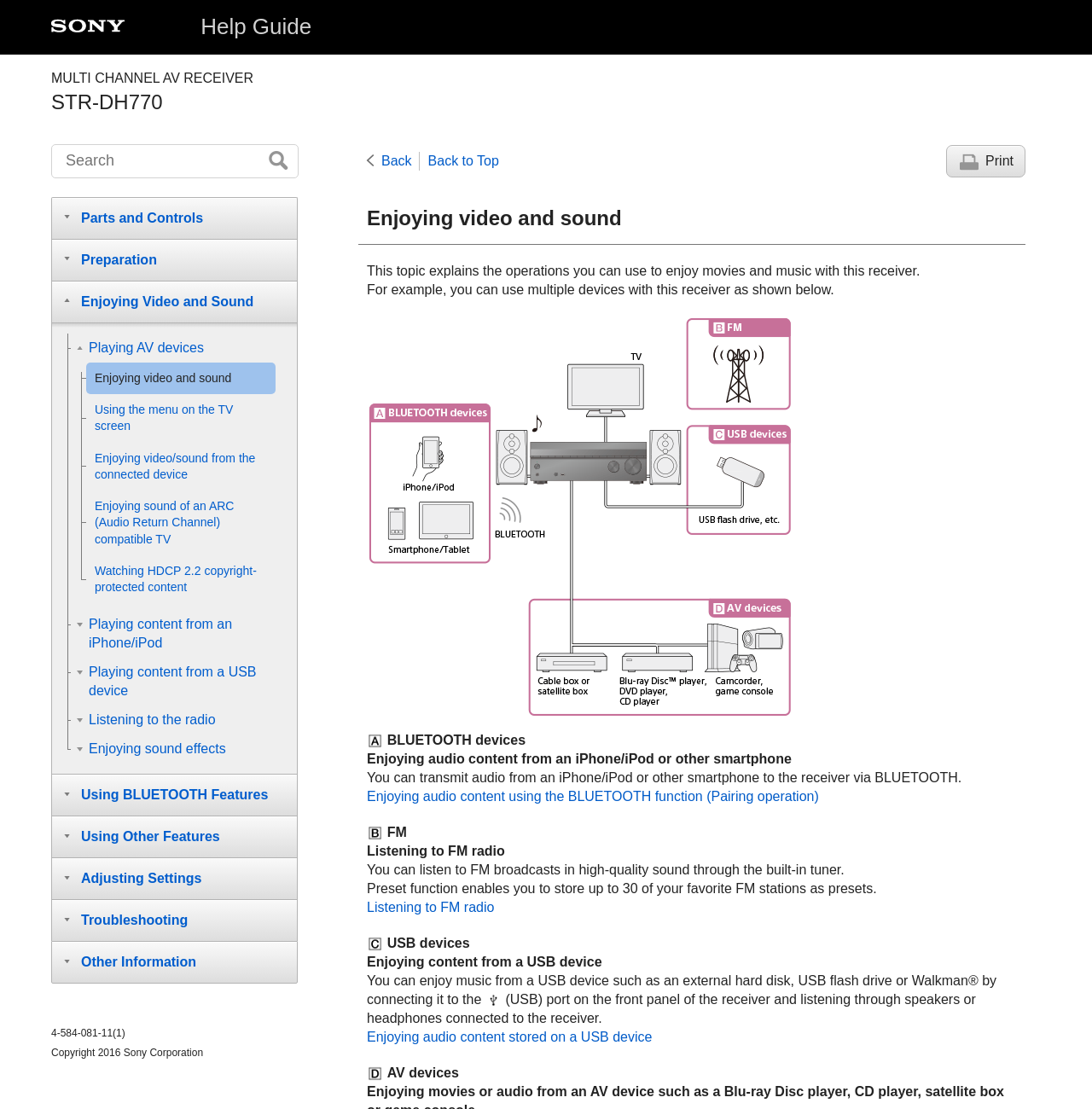Please determine the bounding box coordinates of the element's region to click for the following instruction: "Learn about enjoying audio content from an iPhone/iPod".

[0.336, 0.711, 0.75, 0.724]